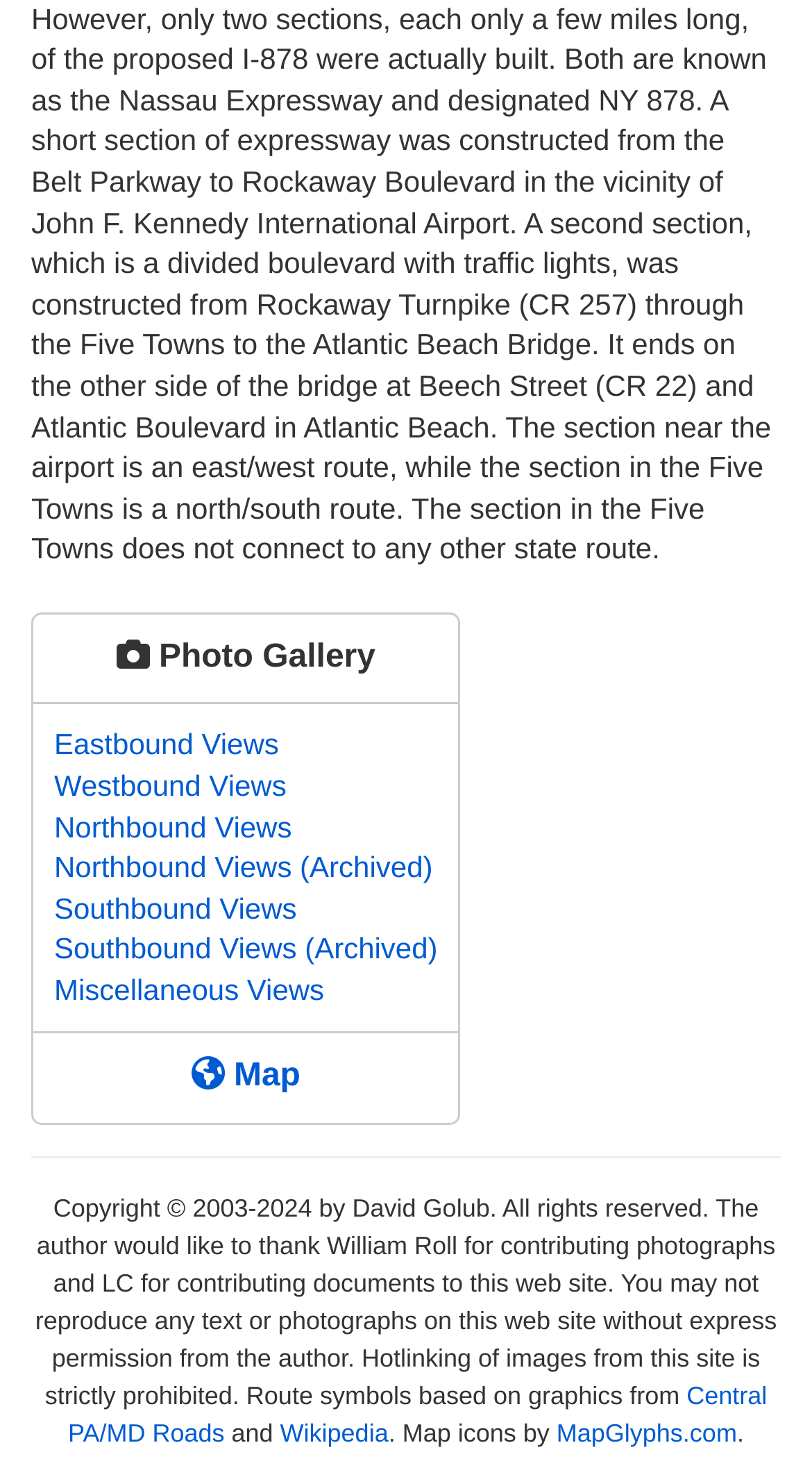Determine the bounding box coordinates of the element that should be clicked to execute the following command: "Check Wikipedia".

[0.345, 0.96, 0.478, 0.98]